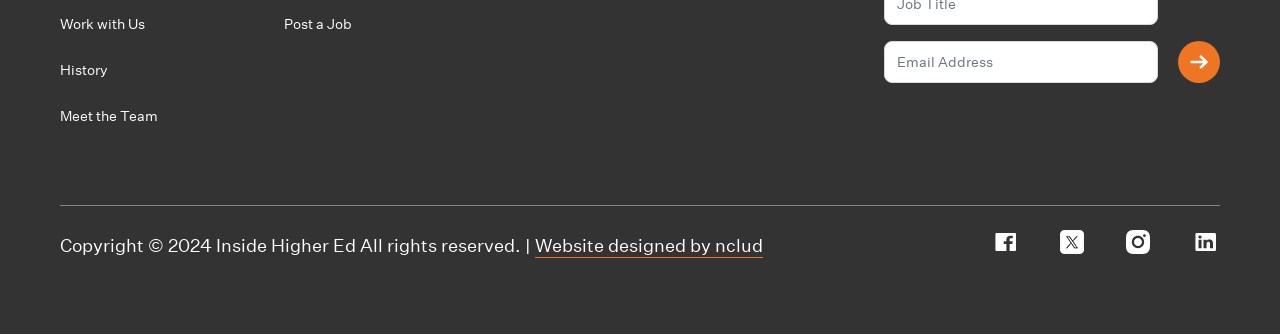Please provide a detailed answer to the question below by examining the image:
How many social media links are there?

I counted the number of social media links by looking at the links with images, which are 'Inside Higher Ed Facebook', 'Inside Higher Ed on X / Twitter', 'Inside Higher Ed Instagram', and 'Inside Higher Ed Linkedin'. There are 4 social media links in total.